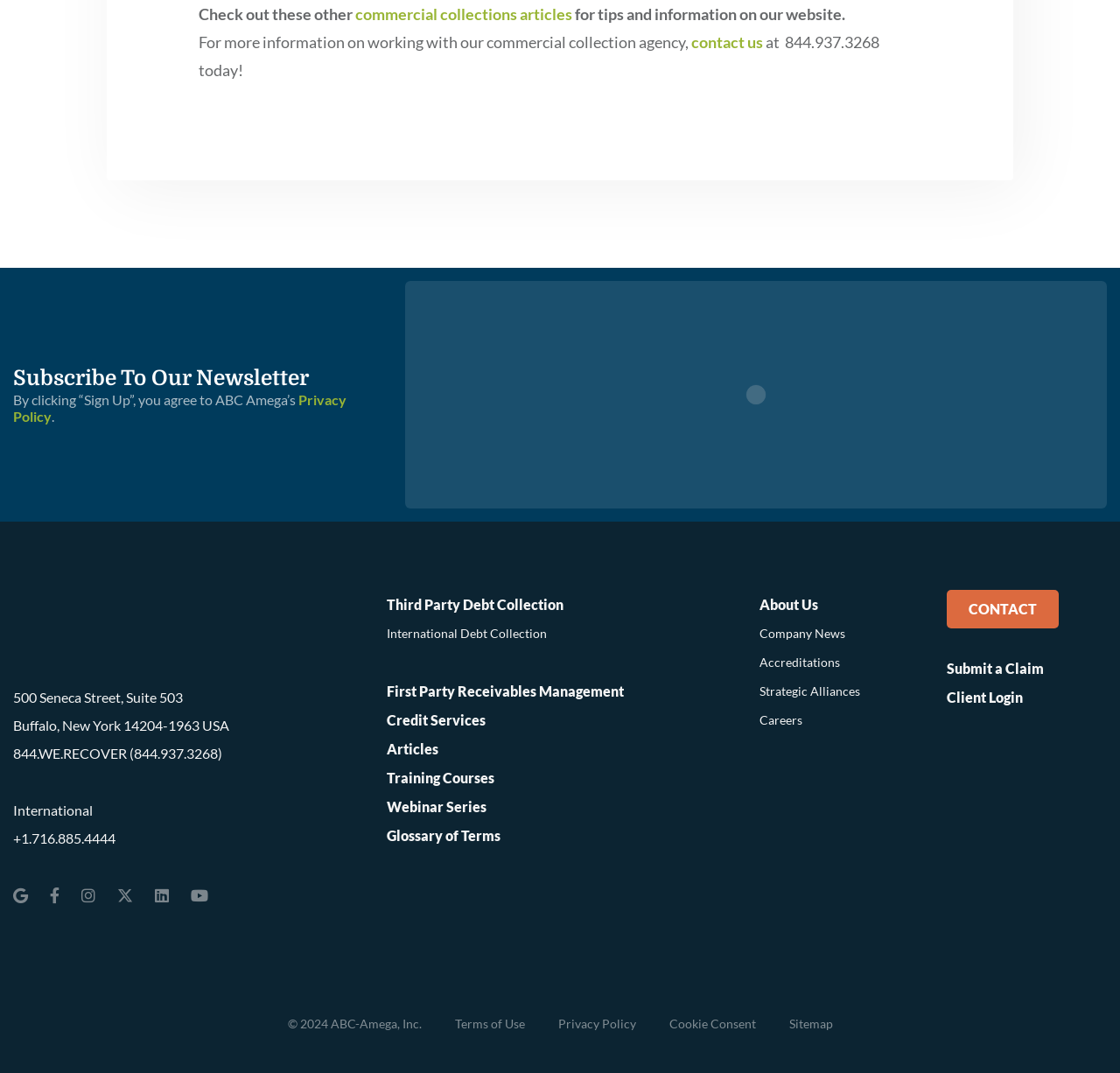What is the purpose of the 'Subscribe To Our Newsletter' section?
Can you provide a detailed and comprehensive answer to the question?

The 'Subscribe To Our Newsletter' section is likely used to allow users to receive updates, news, and information from the company, which can be found in the middle section of the webpage.